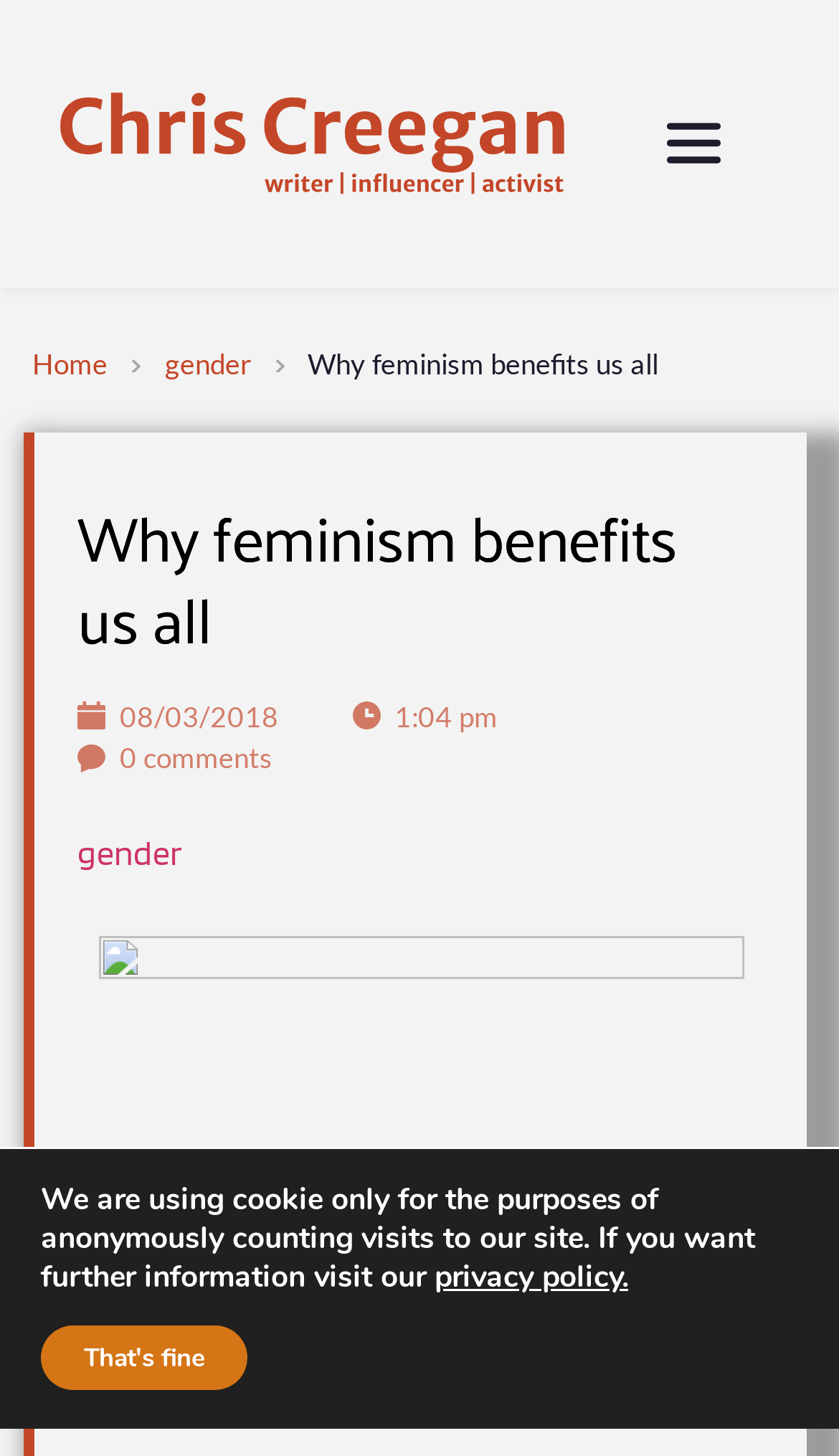What is the time of the article?
With the help of the image, please provide a detailed response to the question.

The time of the article can be found by looking at the StaticText element with the text '1:04 pm' which is located near the top of the page, indicating that it is the time the article was published.